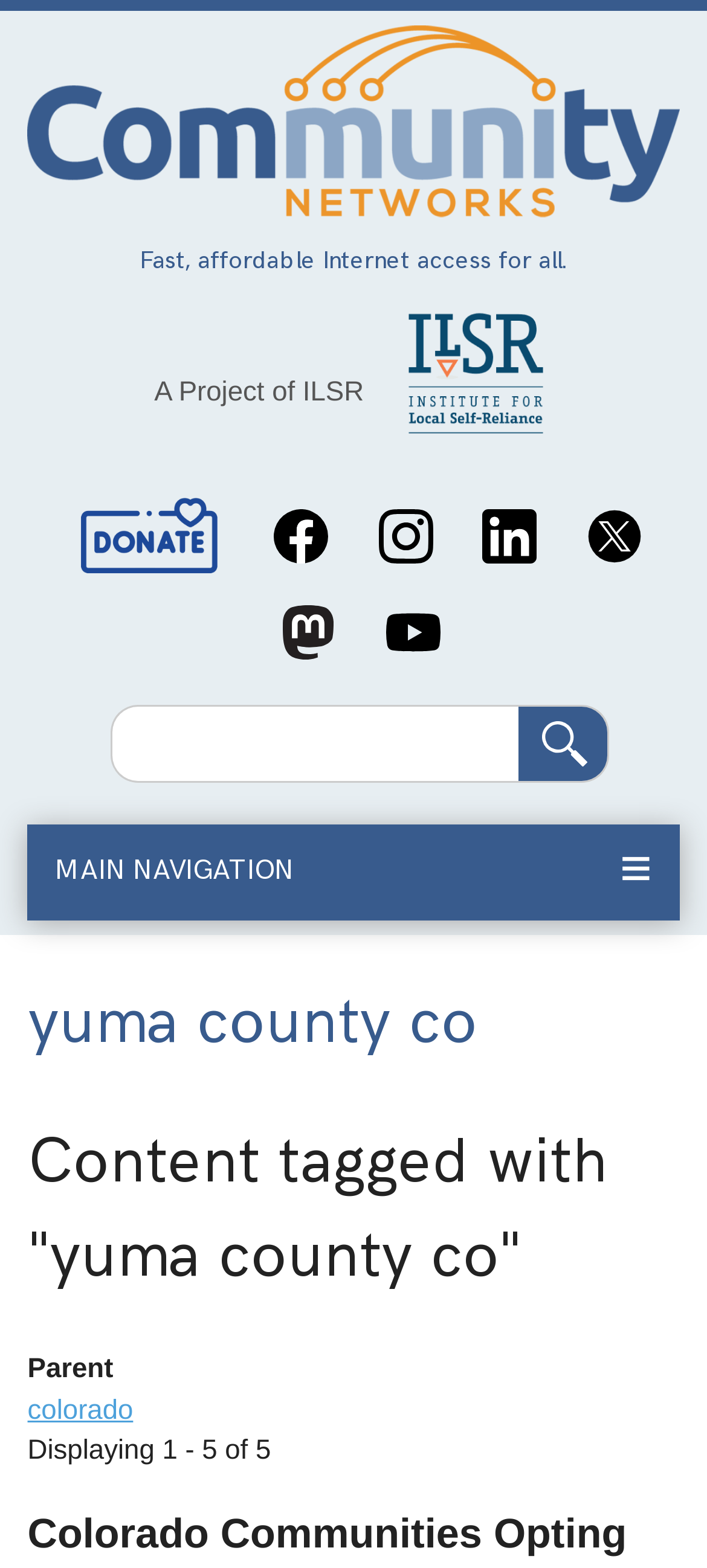Determine the bounding box coordinates for the element that should be clicked to follow this instruction: "Go to MAIN NAVIGATION". The coordinates should be given as four float numbers between 0 and 1, in the format [left, top, right, bottom].

[0.039, 0.526, 0.961, 0.587]